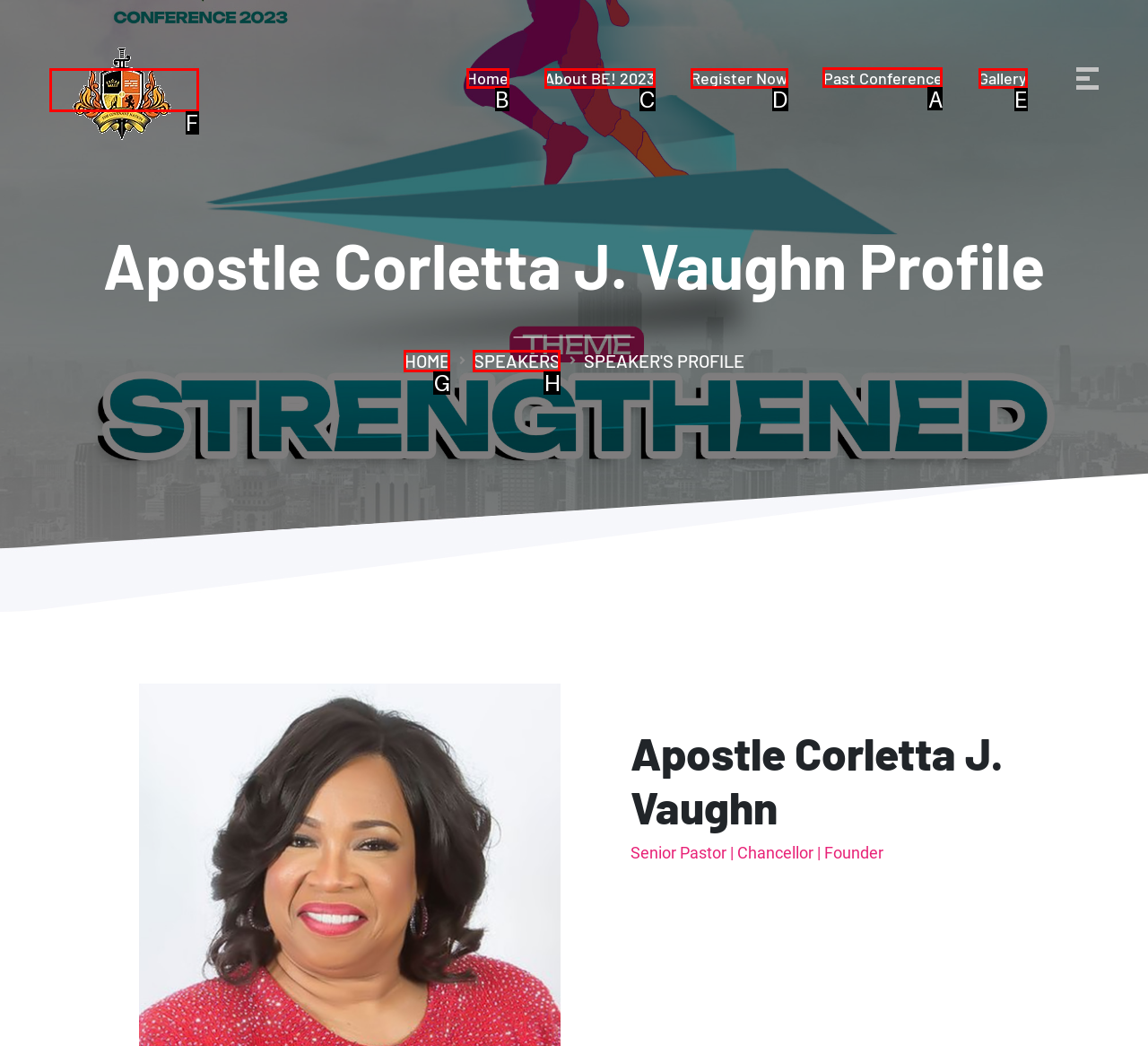Figure out which option to click to perform the following task: view past conference
Provide the letter of the correct option in your response.

A